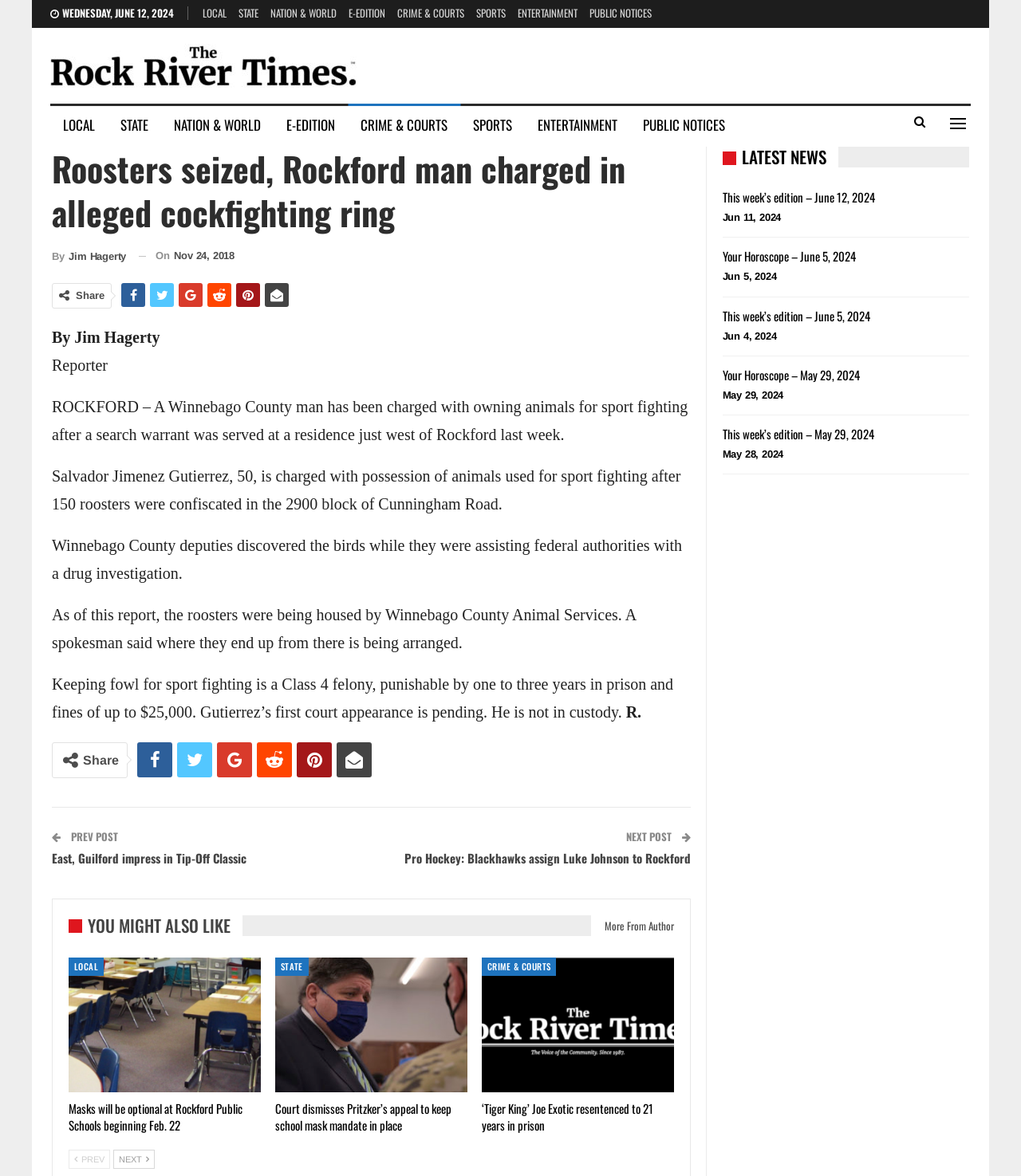Identify the bounding box coordinates of the clickable region to carry out the given instruction: "Check the latest news".

[0.726, 0.123, 0.809, 0.144]